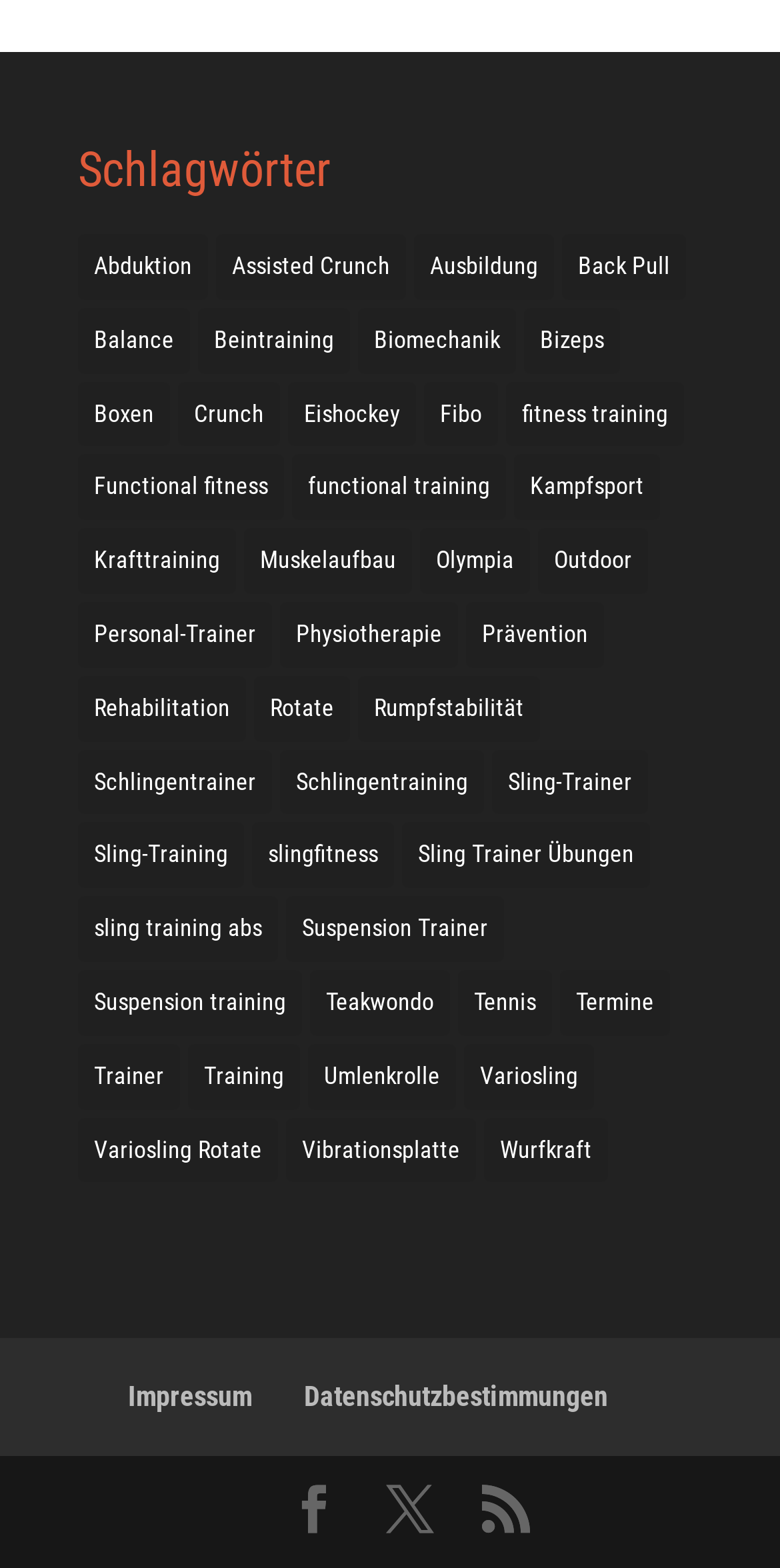Given the element description C.H. Beck Verlag, specify the bounding box coordinates of the corresponding UI element in the format (top-left x, top-left y, bottom-right x, bottom-right y). All values must be between 0 and 1.

None